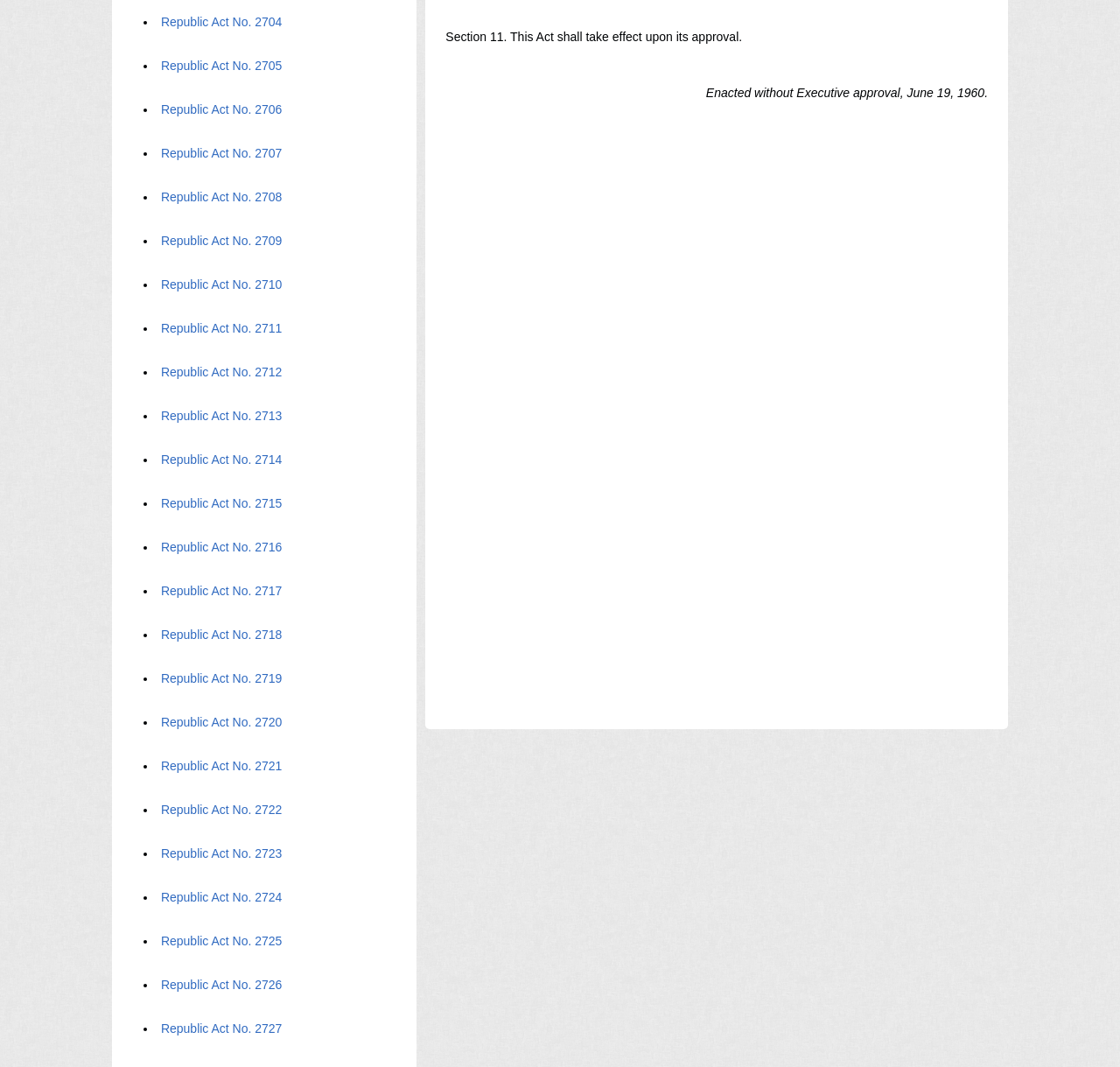Provide a brief response to the question using a single word or phrase: 
What is the effect of this Act?

Take effect upon its approval